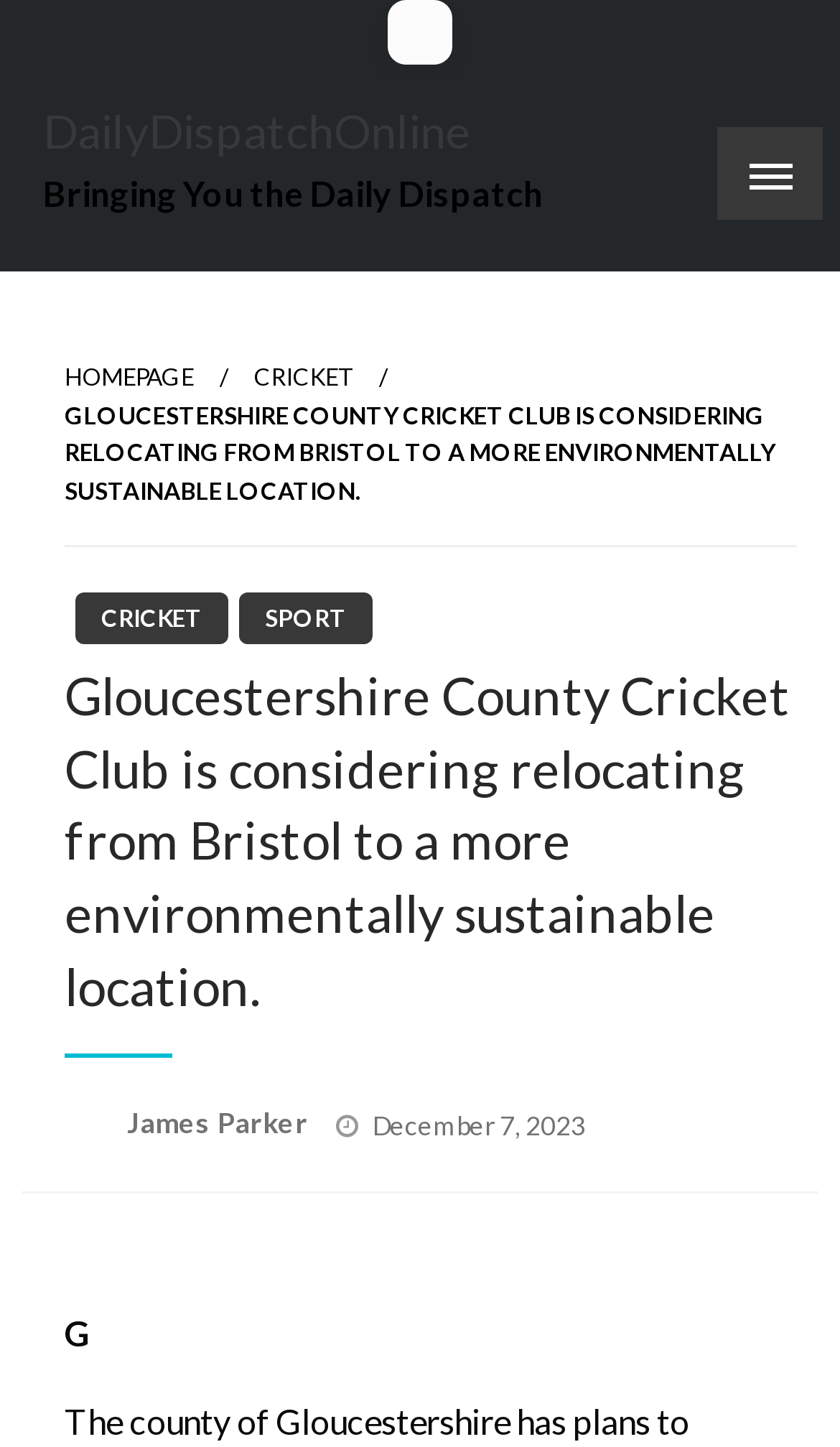What is the name of the website?
Please respond to the question with a detailed and informative answer.

I found the answer by looking at the heading element that says 'DailyDispatchOnline', which is likely the name of the website.